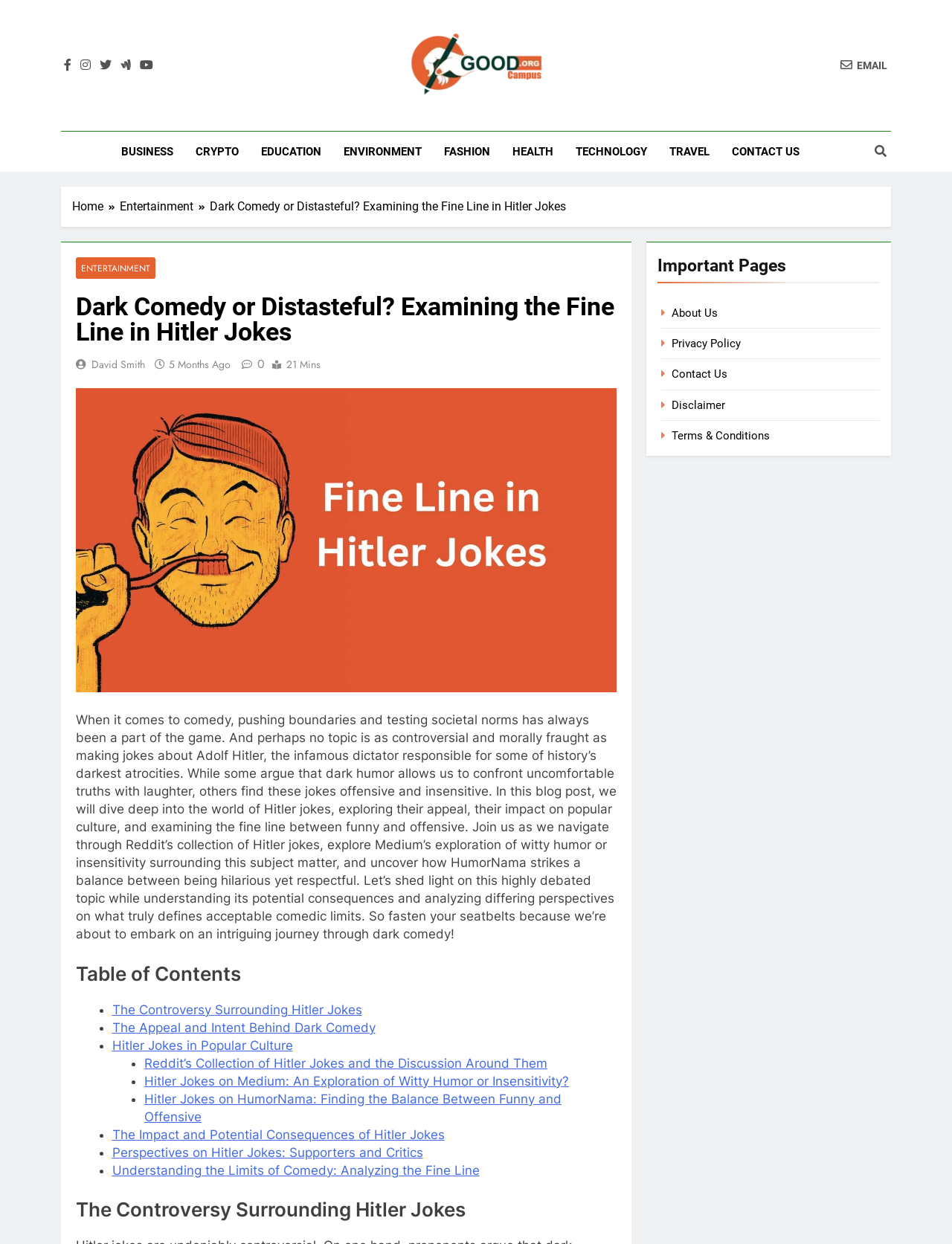Provide a single word or phrase answer to the question: 
What is the estimated reading time of this blog post?

21 Mins